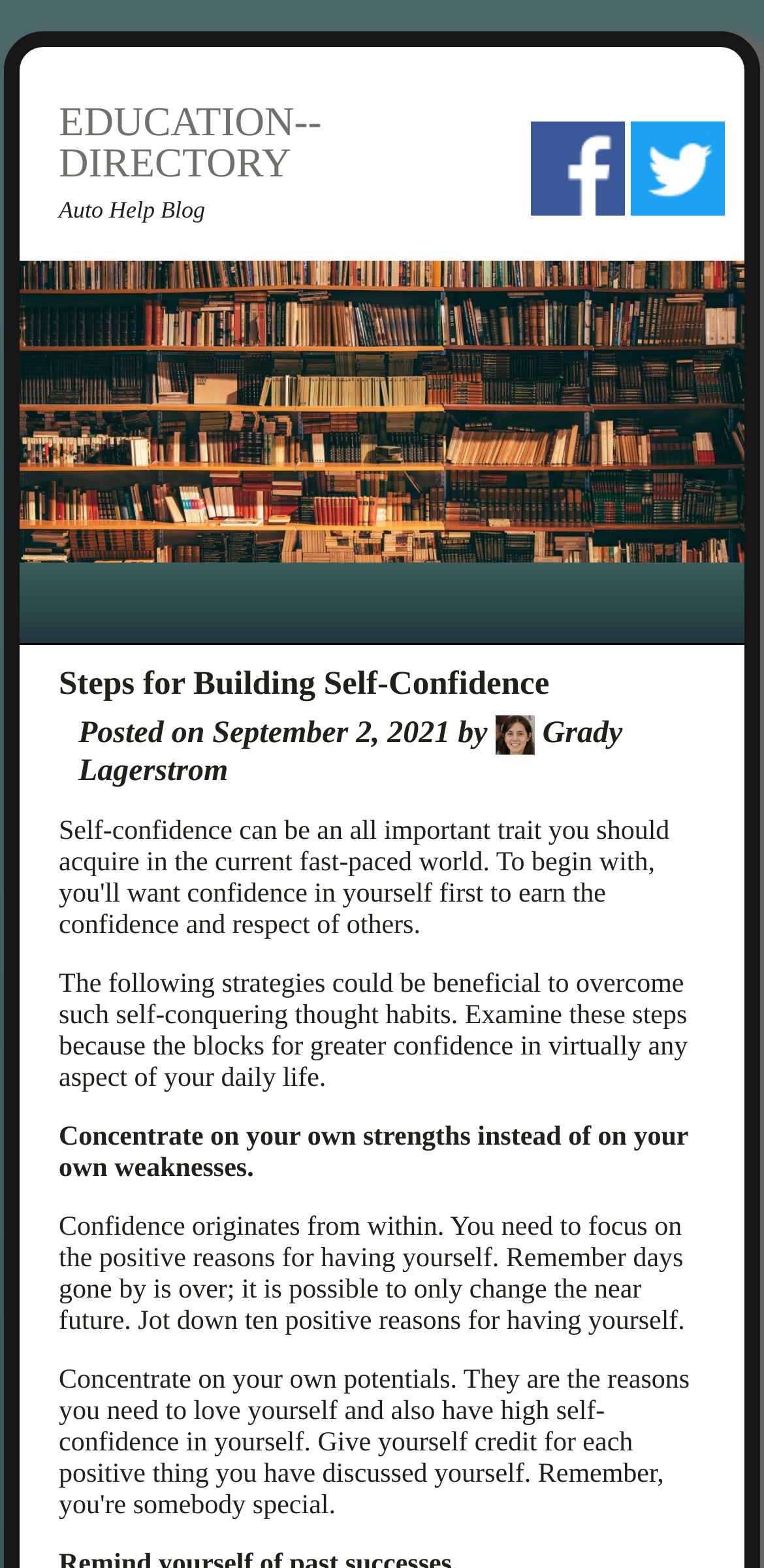Give a complete and precise description of the webpage's appearance.

The webpage is about building self-confidence, with the main title "Steps for Building Self-Confidence" prominently displayed. At the top left, there is a link to "EDUCATION--DIRECTORY" and a static text "Auto Help Blog" next to it. On the top right, there are three images: Facebook, Twitter, and the website's logo "education--directory.com".

Below the logo, there is a heading "Steps for Building Self-Confidence" followed by a static text "Posted on September 2, 2021 by" and an image of the author "Grady Lagerstrom" with his name written next to it.

The main content of the webpage consists of three paragraphs of text. The first paragraph explains the importance of overcoming self-conquering thought habits and provides steps to build greater confidence in daily life. The second paragraph advises focusing on one's strengths instead of weaknesses. The third paragraph emphasizes the importance of self-positivity, encouraging readers to write down ten positive reasons for having themselves.

Overall, the webpage has a simple layout with a clear structure, making it easy to navigate and read.